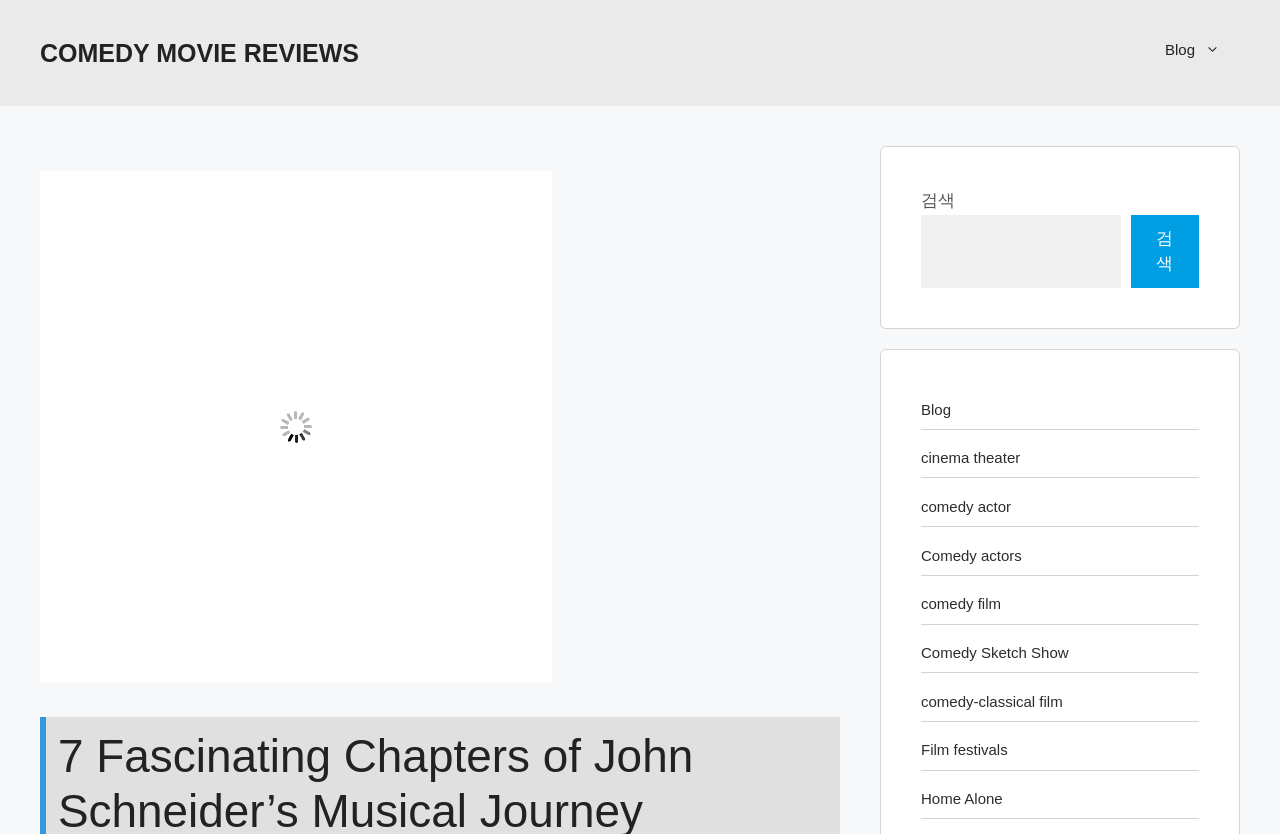Can you find the bounding box coordinates of the area I should click to execute the following instruction: "go to blog"?

[0.895, 0.024, 0.969, 0.096]